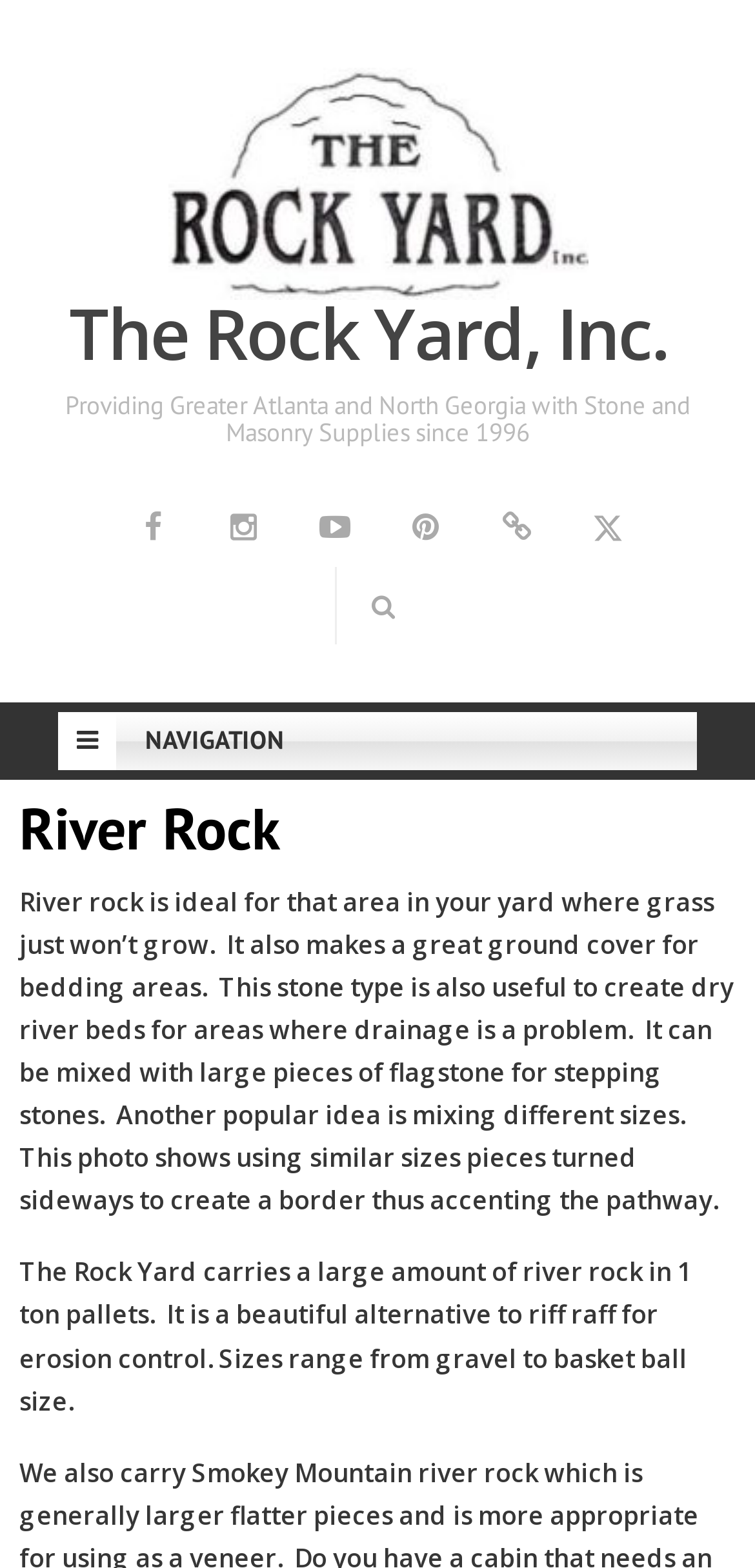Please give a succinct answer to the question in one word or phrase:
What social media platforms are linked?

Five platforms